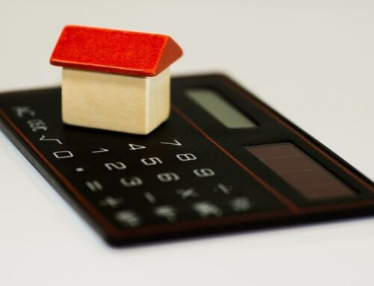Are there arithmetic symbols on the calculator?
Look at the image and answer the question using a single word or phrase.

Yes